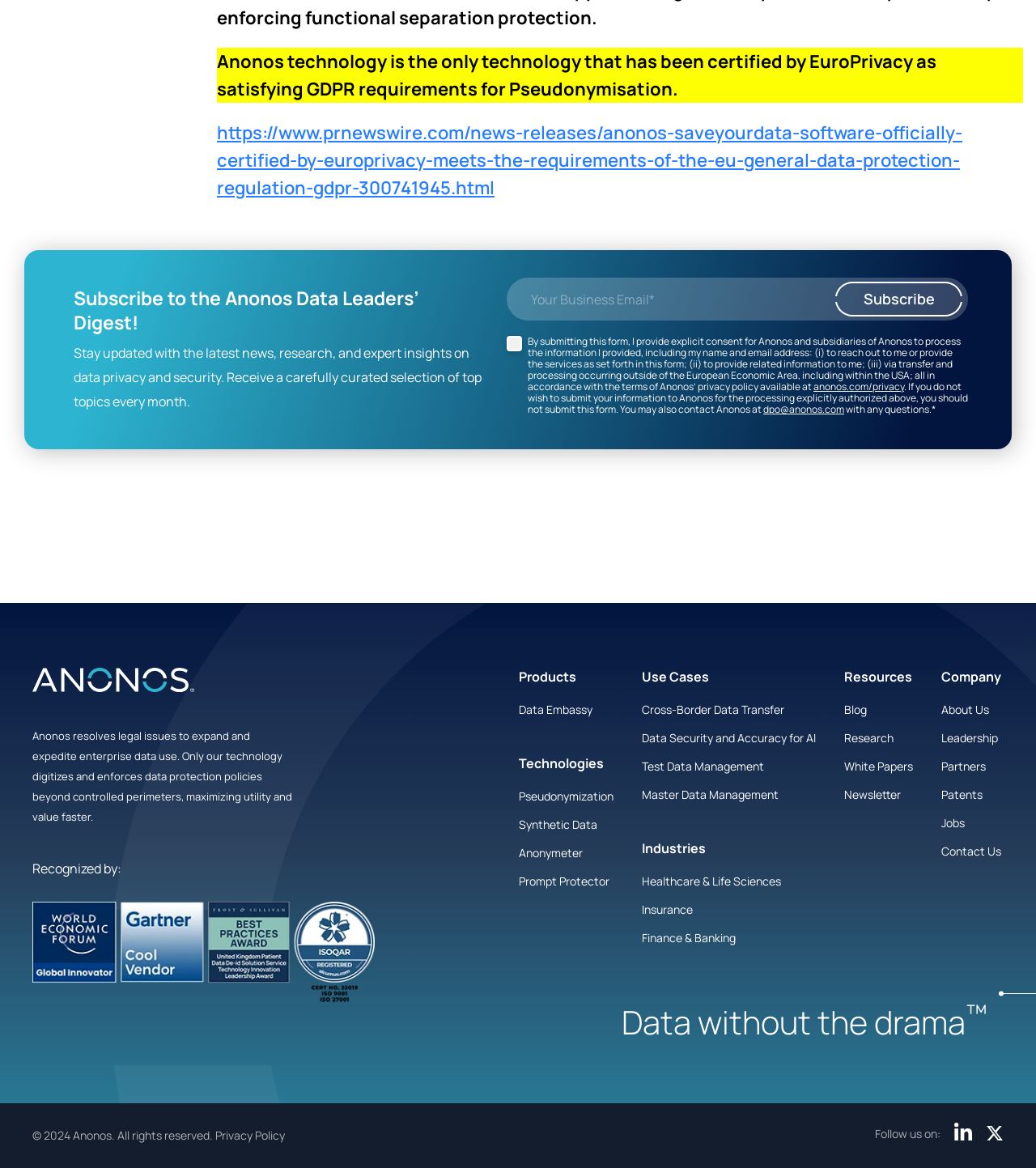Locate the bounding box coordinates of the item that should be clicked to fulfill the instruction: "Follow Anonos on LinkedIn".

[0.921, 0.961, 0.938, 0.983]